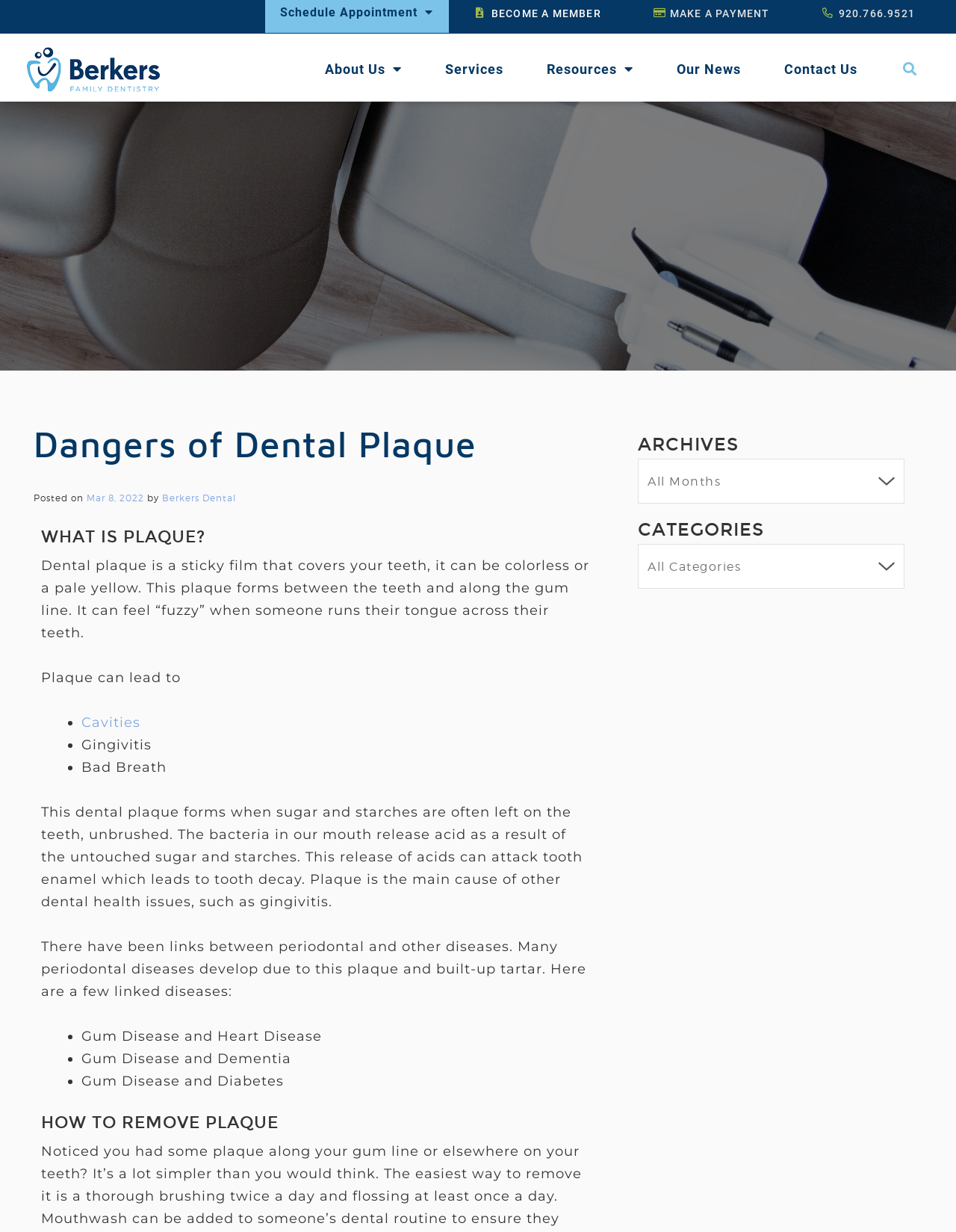Identify the bounding box coordinates of the clickable section necessary to follow the following instruction: "Click the 'About Us' link". The coordinates should be presented as four float numbers from 0 to 1, i.e., [left, top, right, bottom].

[0.317, 0.043, 0.443, 0.07]